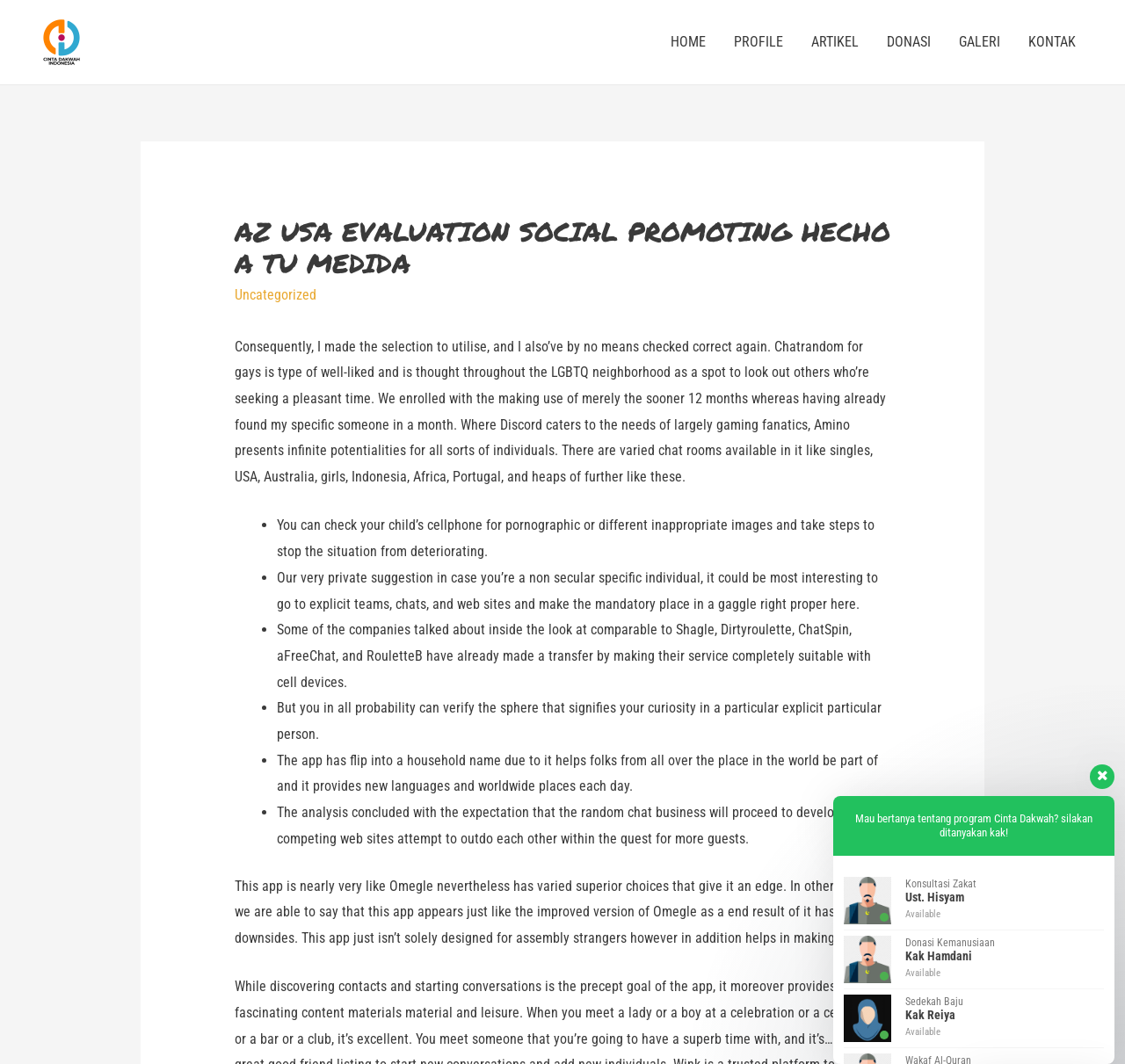How many links are there in the navigation menu?
Please provide a comprehensive answer based on the visual information in the image.

I found the answer by counting the links in the navigation menu, which are 'HOME', 'PROFILE', 'ARTIKEL', 'DONASI', 'GALERI', and 'KONTAK'.